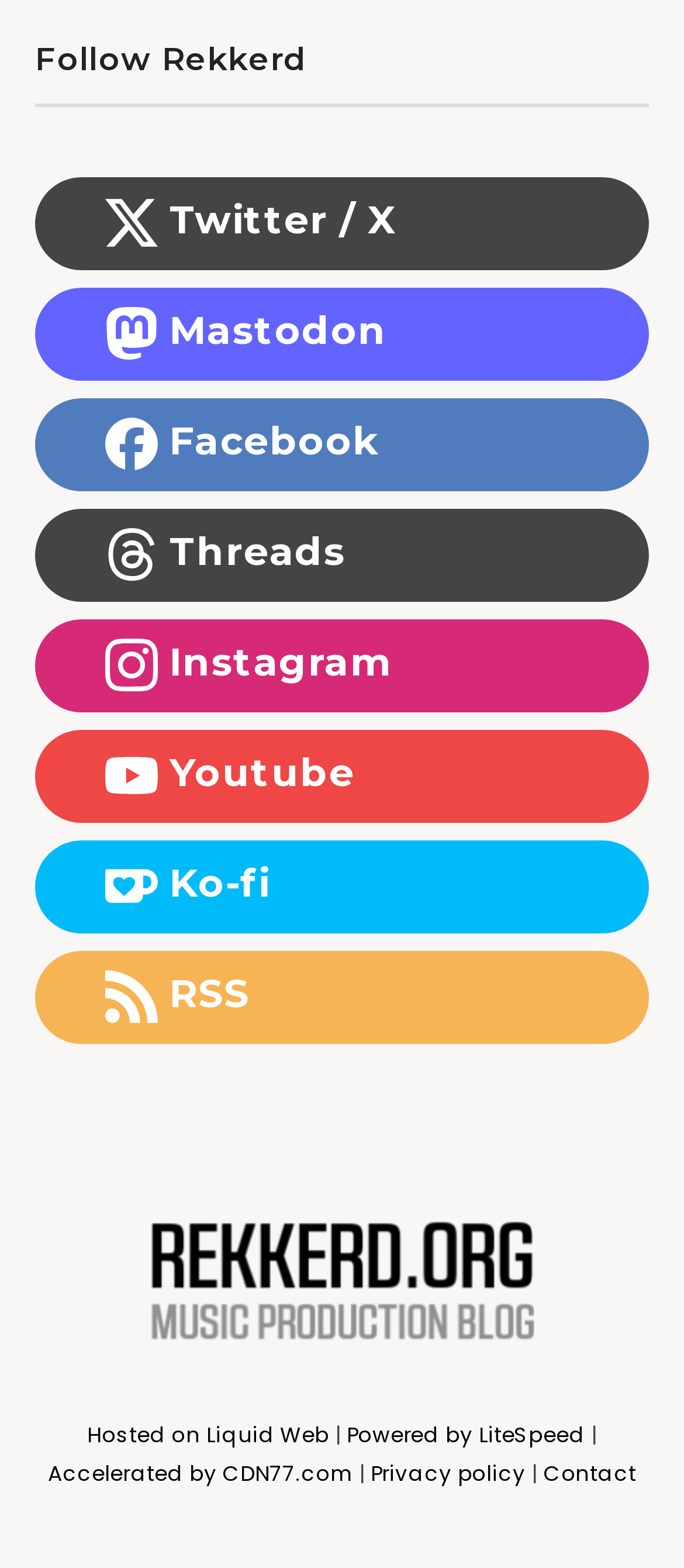Please identify the coordinates of the bounding box for the clickable region that will accomplish this instruction: "Contact the website administrator".

[0.794, 0.93, 0.93, 0.951]